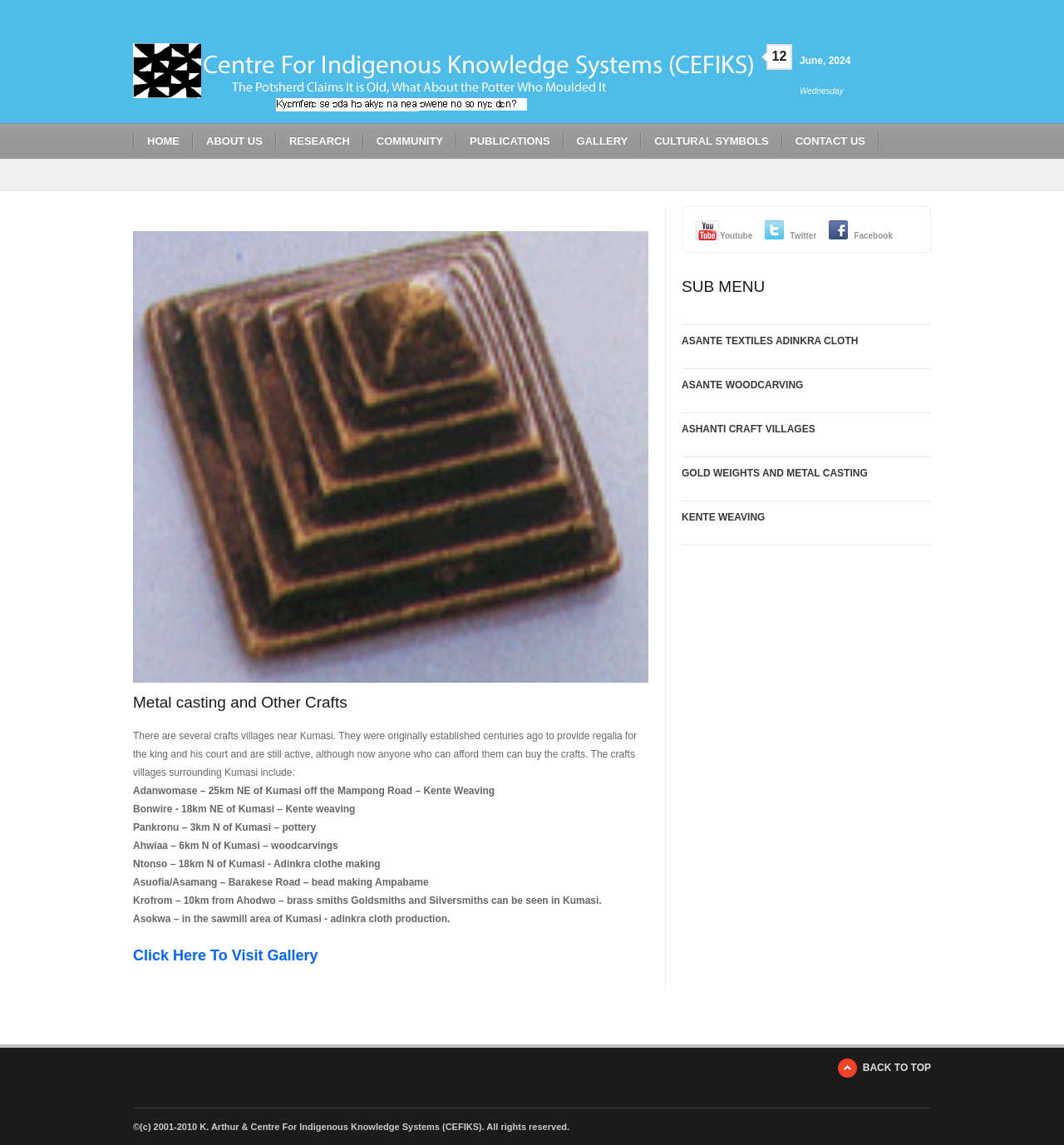What is the name of the organization?
Provide an in-depth and detailed answer to the question.

The name of the organization can be found in the top-left corner of the webpage, where the logo and the text 'CEFIKS' are displayed.